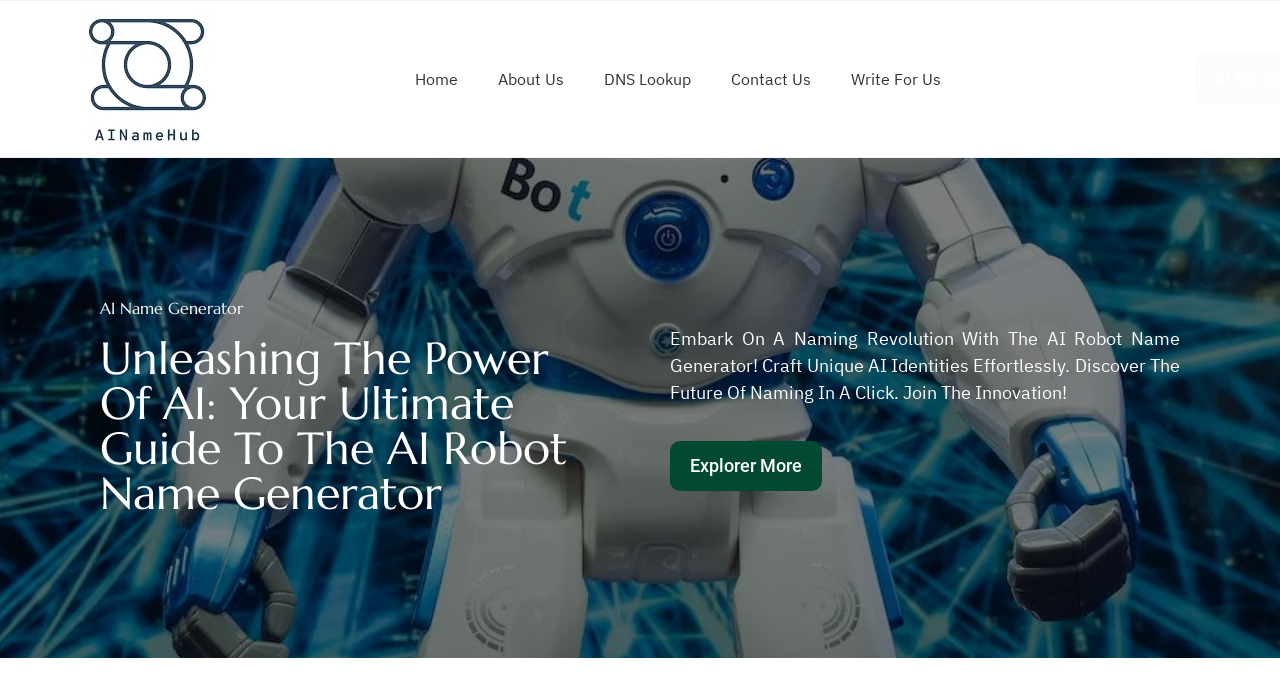Answer this question using a single word or a brief phrase:
How many navigation links are available?

5